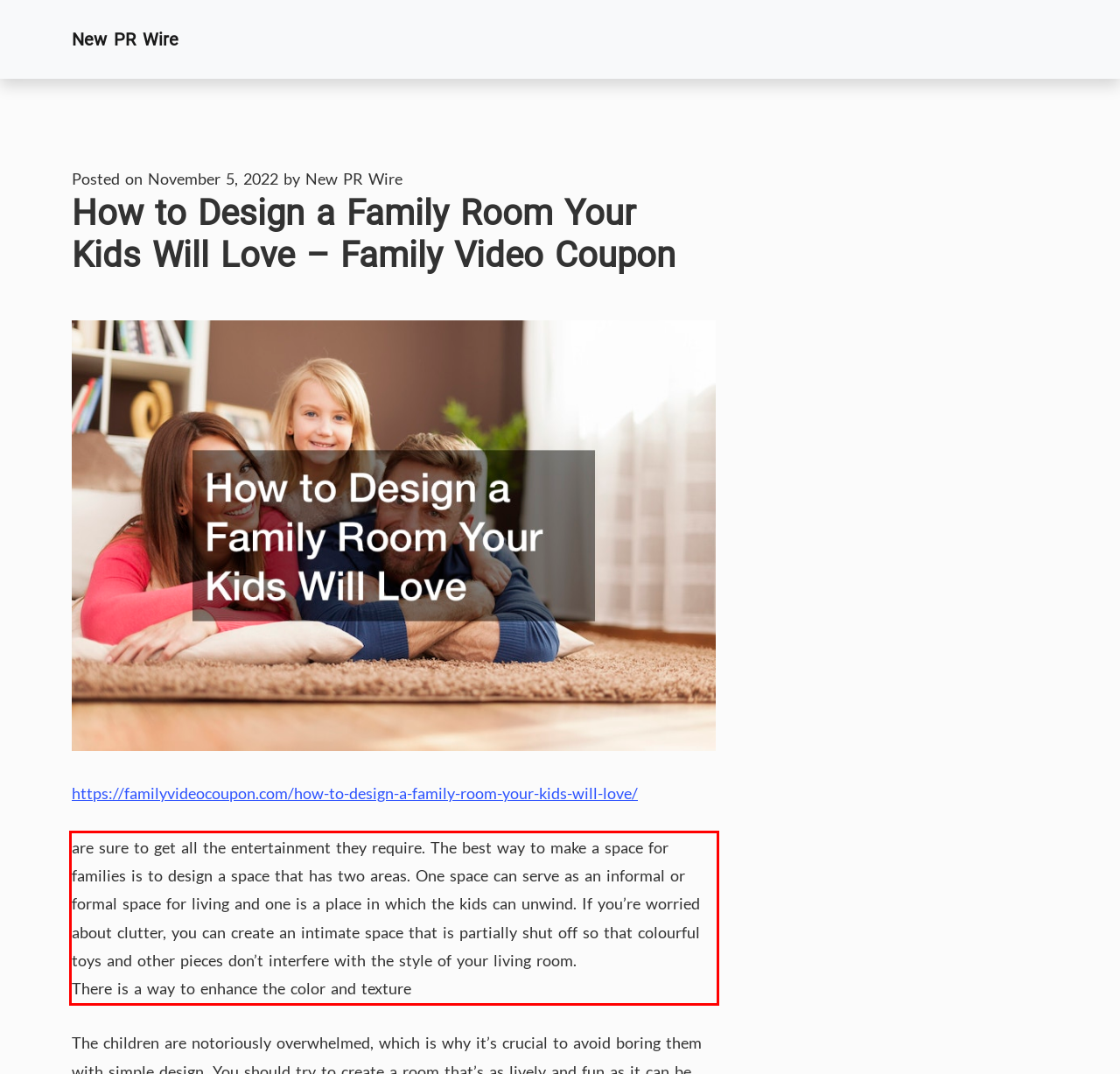Given a webpage screenshot with a red bounding box, perform OCR to read and deliver the text enclosed by the red bounding box.

are sure to get all the entertainment they require. The best way to make a space for families is to design a space that has two areas. One space can serve as an informal or formal space for living and one is a place in which the kids can unwind. If you’re worried about clutter, you can create an intimate space that is partially shut off so that colourful toys and other pieces don’t interfere with the style of your living room. There is a way to enhance the color and texture